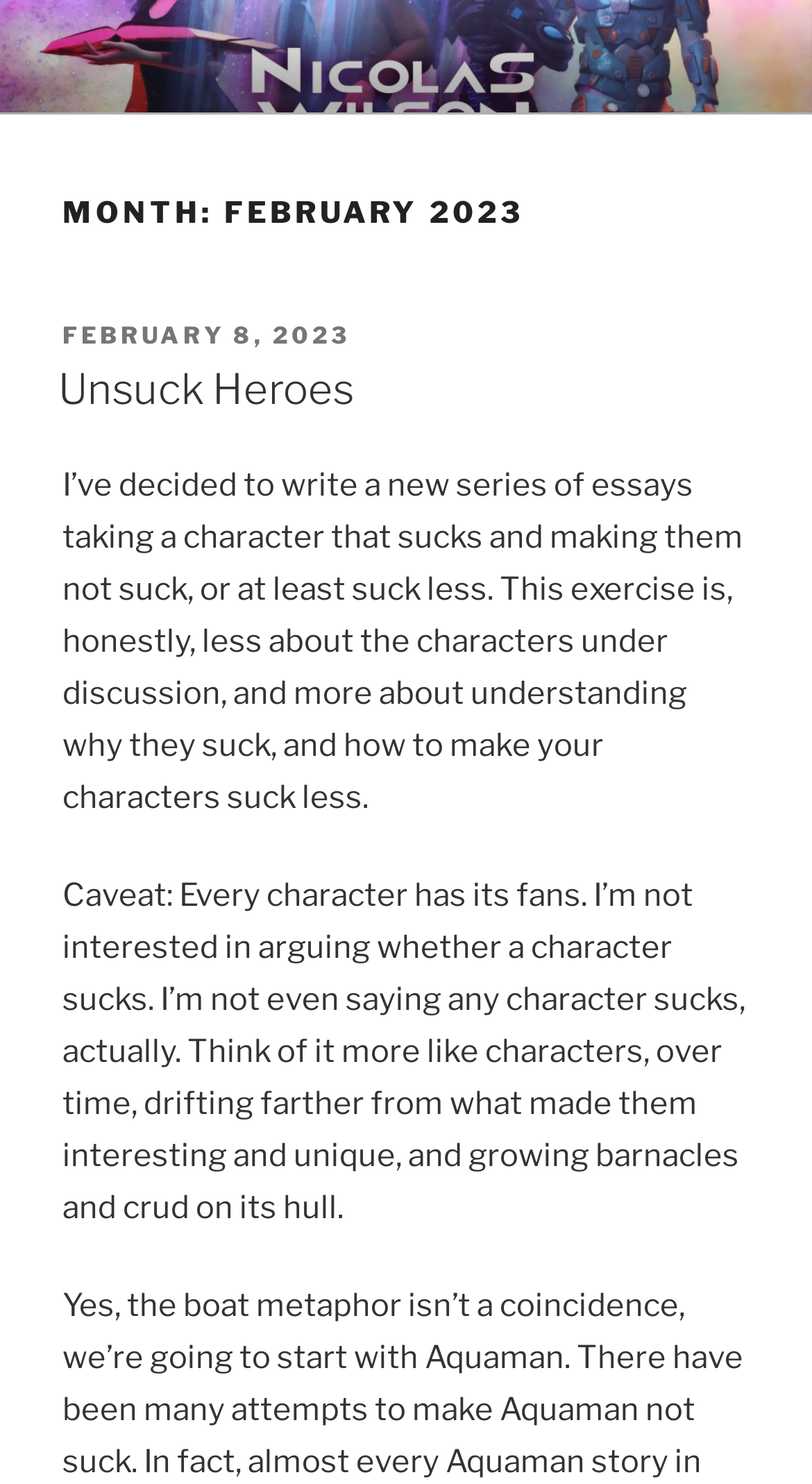What is the name of the website?
Based on the image content, provide your answer in one word or a short phrase.

NicolasWilson.com